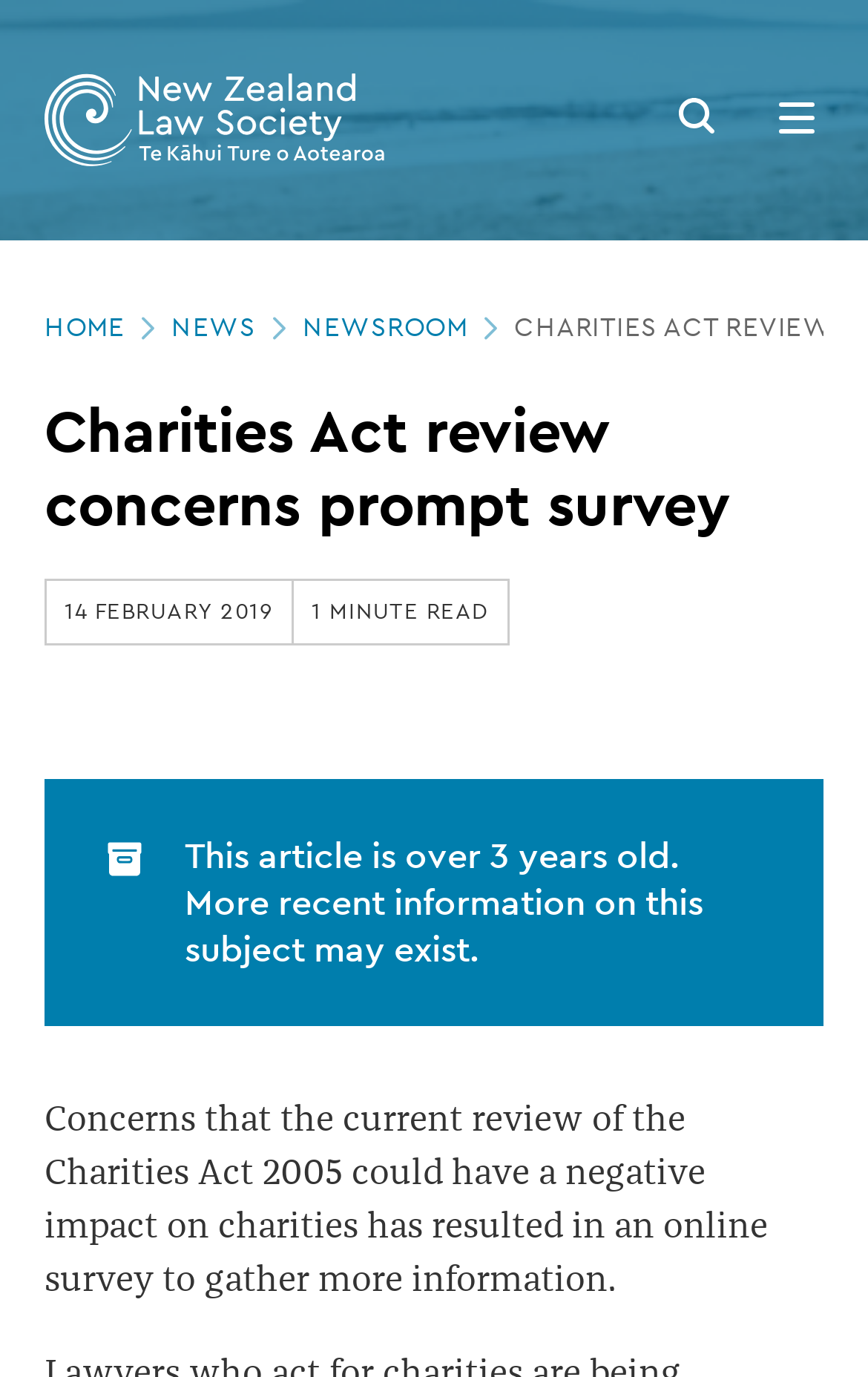Carefully examine the image and provide an in-depth answer to the question: How long does it take to read the article?

The time it takes to read the article is indicated by the text '1 MINUTE READ' located below the heading.